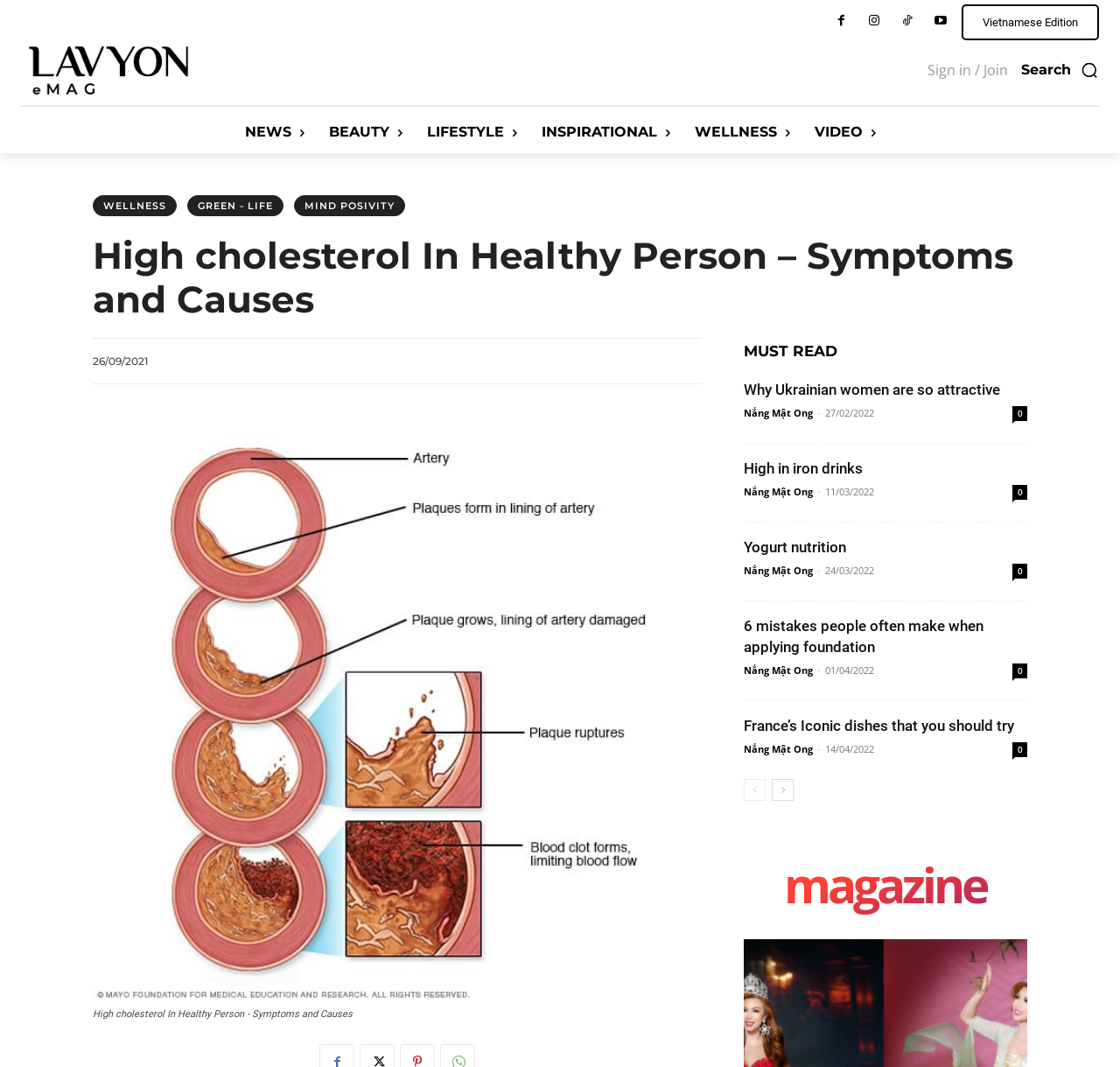Show the bounding box coordinates of the region that should be clicked to follow the instruction: "View the 'prev-page'."

[0.664, 0.73, 0.684, 0.751]